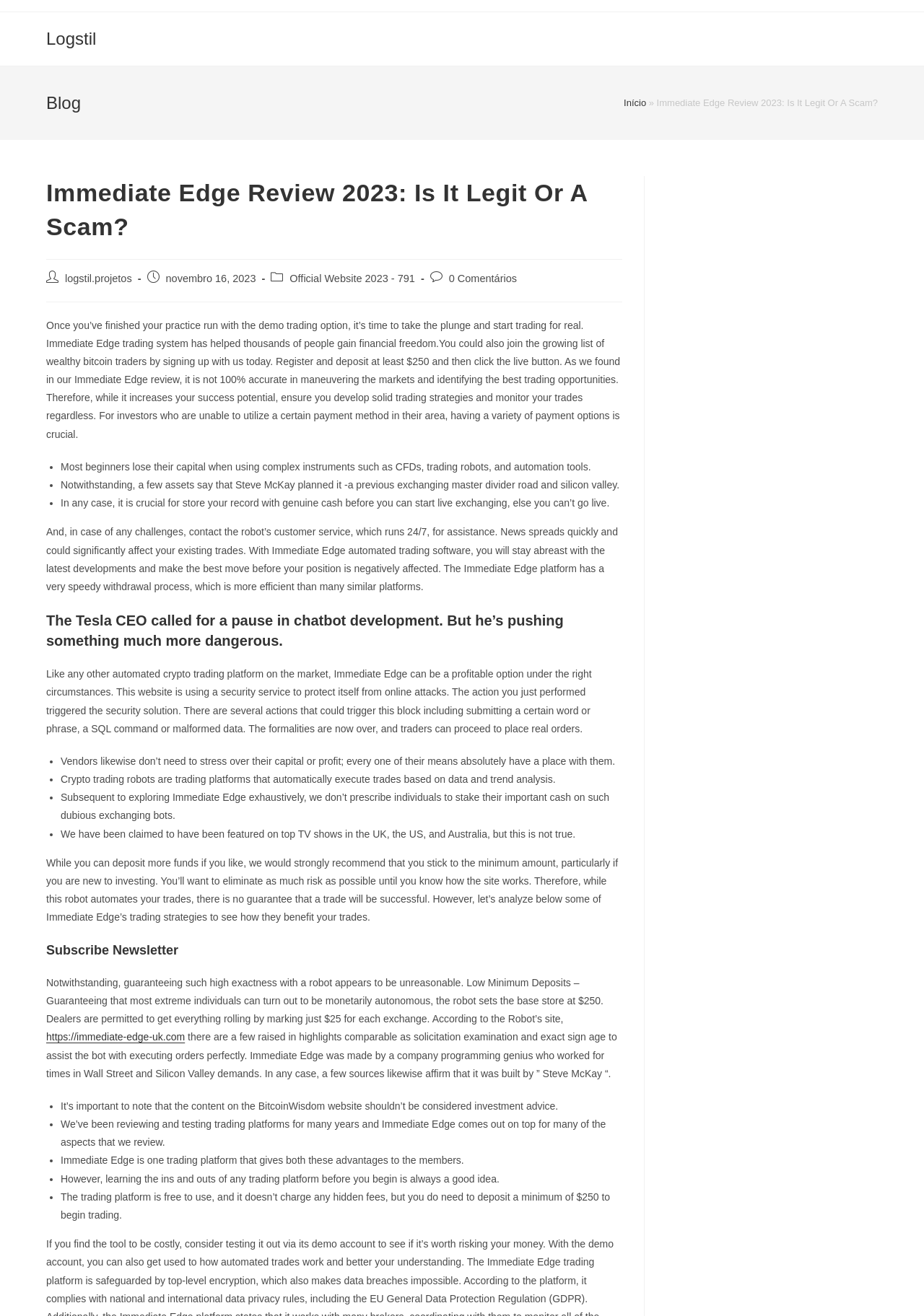What is the purpose of the Immediate Edge trading system?
Answer the question with as much detail as possible.

The purpose of the Immediate Edge trading system is to help people gain financial freedom, as stated in the text 'You could also join the growing list of wealthy bitcoin traders by signing up with us today.'